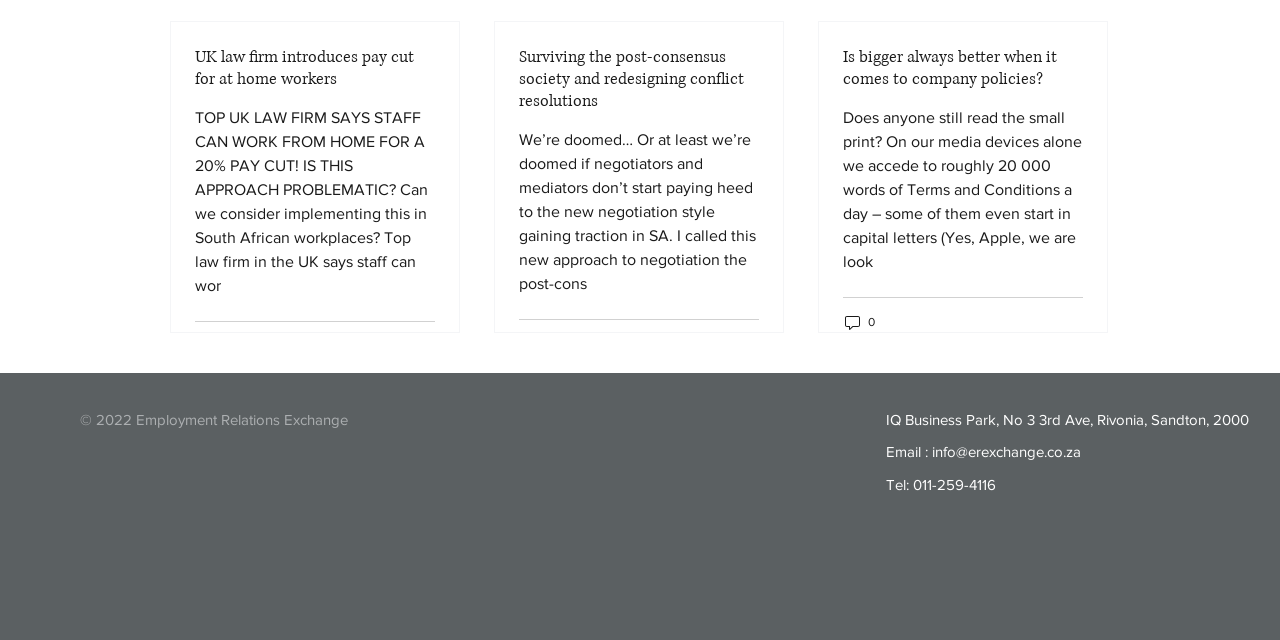Provide a single word or phrase to answer the given question: 
What is the topic of the first article?

UK law firm